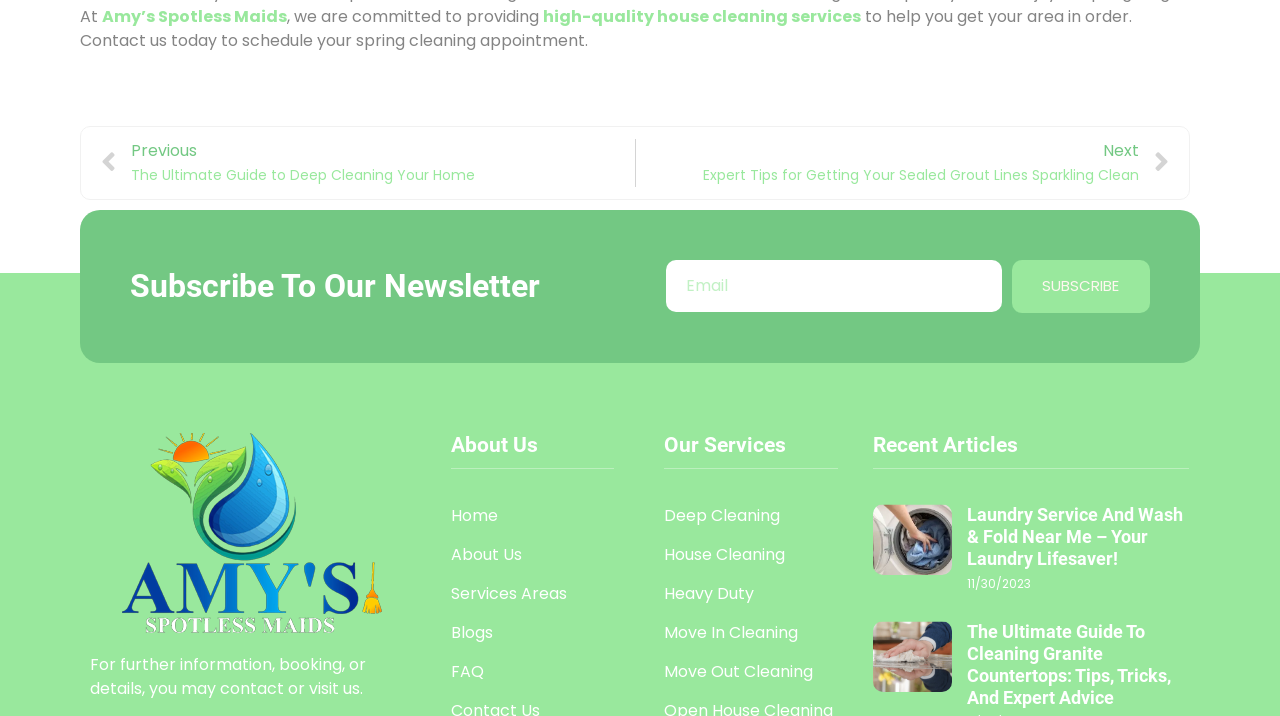What is the name of the company?
Please provide a comprehensive answer based on the details in the screenshot.

The name of the company can be found in the top-left corner of the webpage, where it says 'Amy’s Spotless Maids' in a link element.